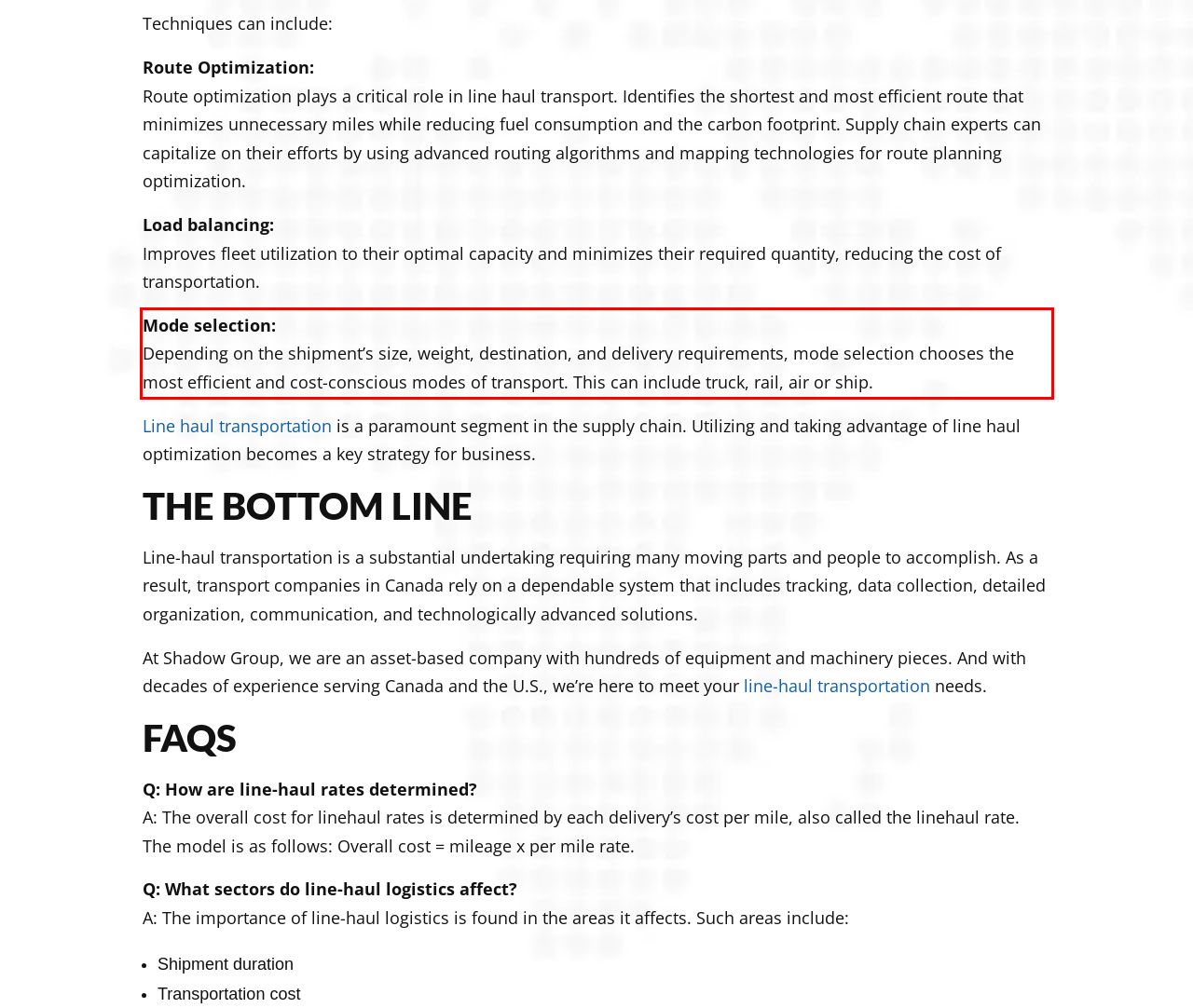Within the screenshot of the webpage, locate the red bounding box and use OCR to identify and provide the text content inside it.

Mode selection: Depending on the shipment’s size, weight, destination, and delivery requirements, mode selection chooses the most efficient and cost-conscious modes of transport. This can include truck, rail, air or ship.